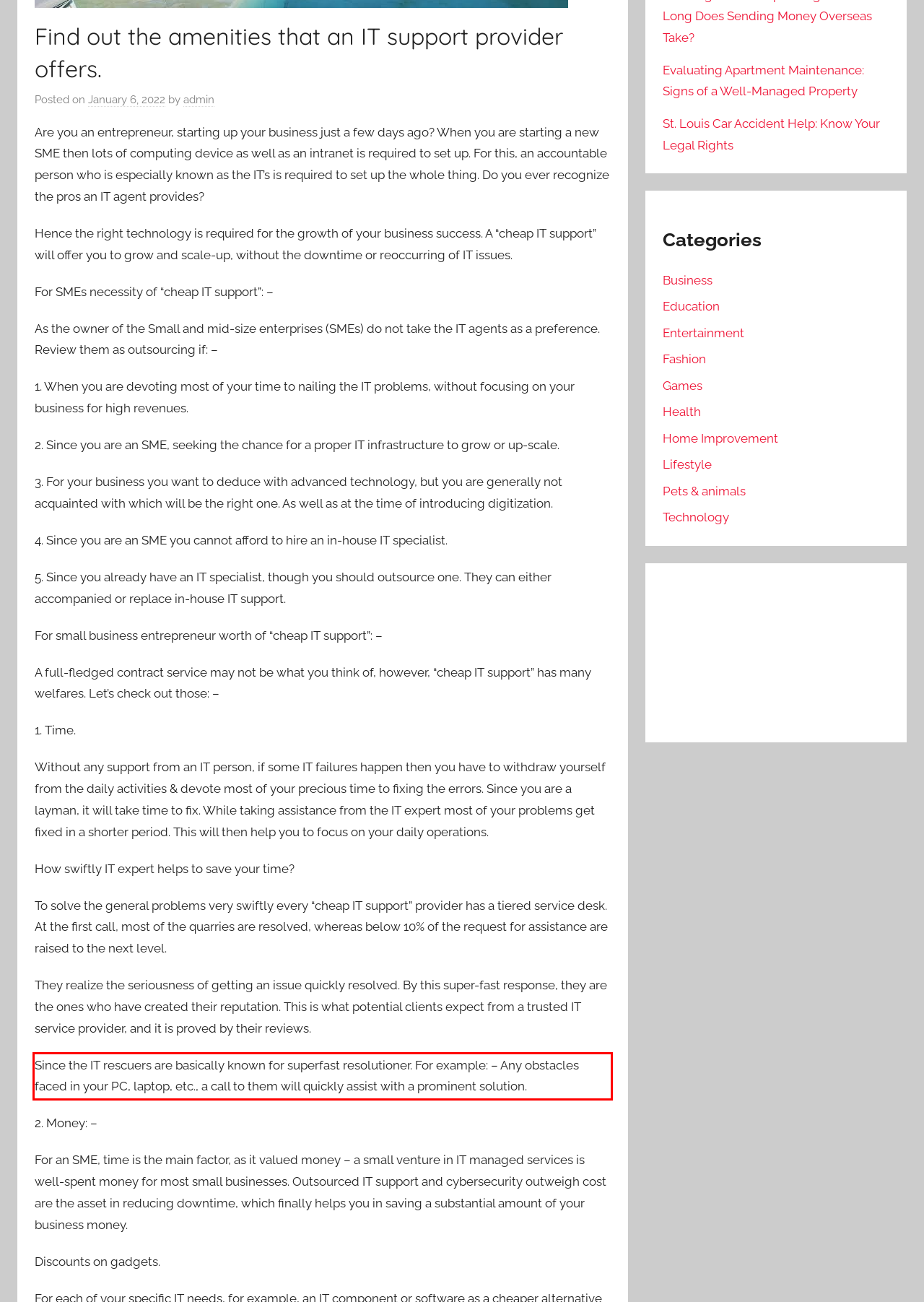You have a webpage screenshot with a red rectangle surrounding a UI element. Extract the text content from within this red bounding box.

Since the IT rescuers are basically known for superfast resolutioner. For example: – Any obstacles faced in your PC, laptop, etc., a call to them will quickly assist with a prominent solution.